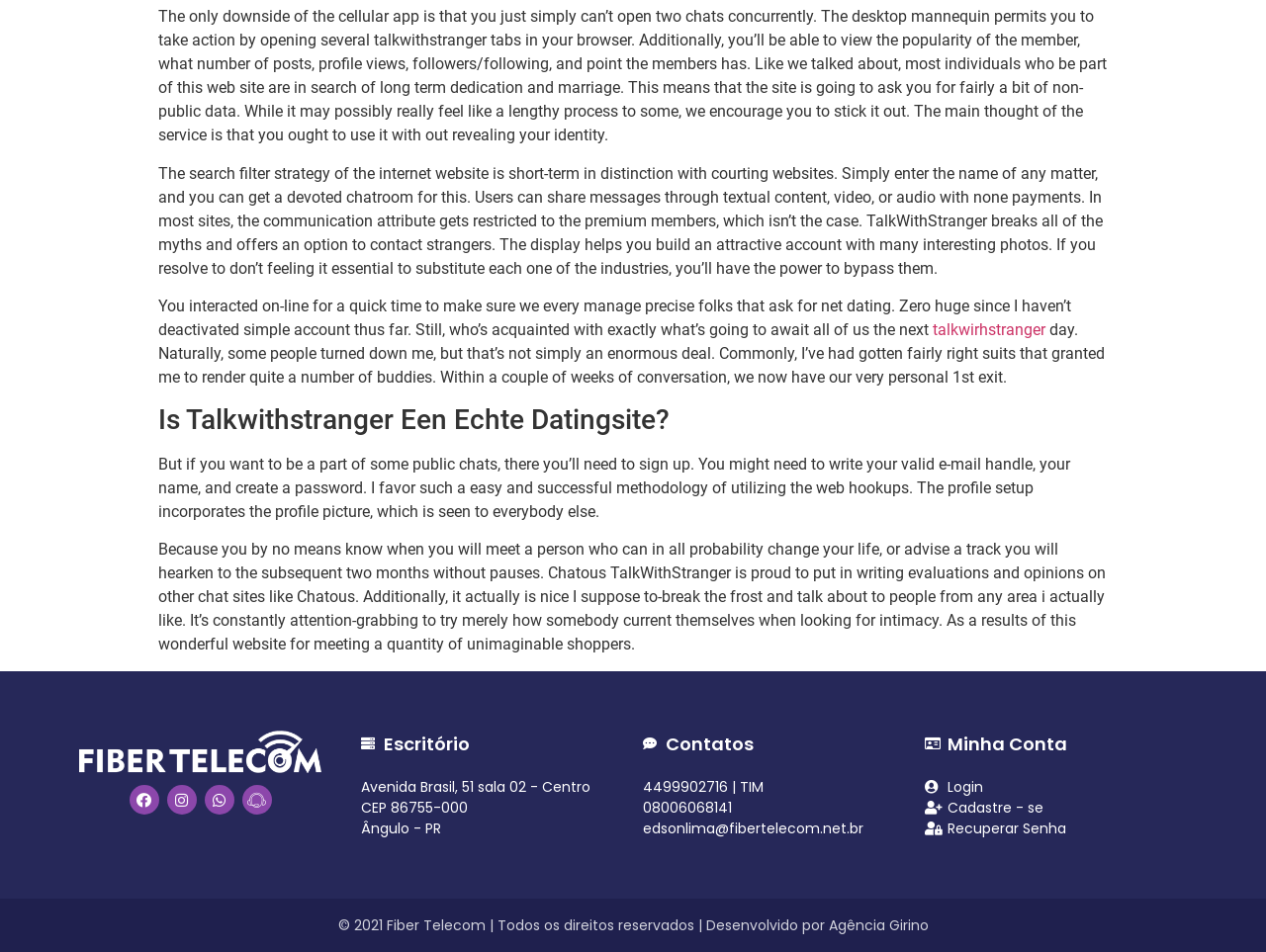Determine the bounding box coordinates of the region to click in order to accomplish the following instruction: "Click on the 'Cadastre - se' link". Provide the coordinates as four float numbers between 0 and 1, specifically [left, top, right, bottom].

[0.73, 0.838, 0.938, 0.86]